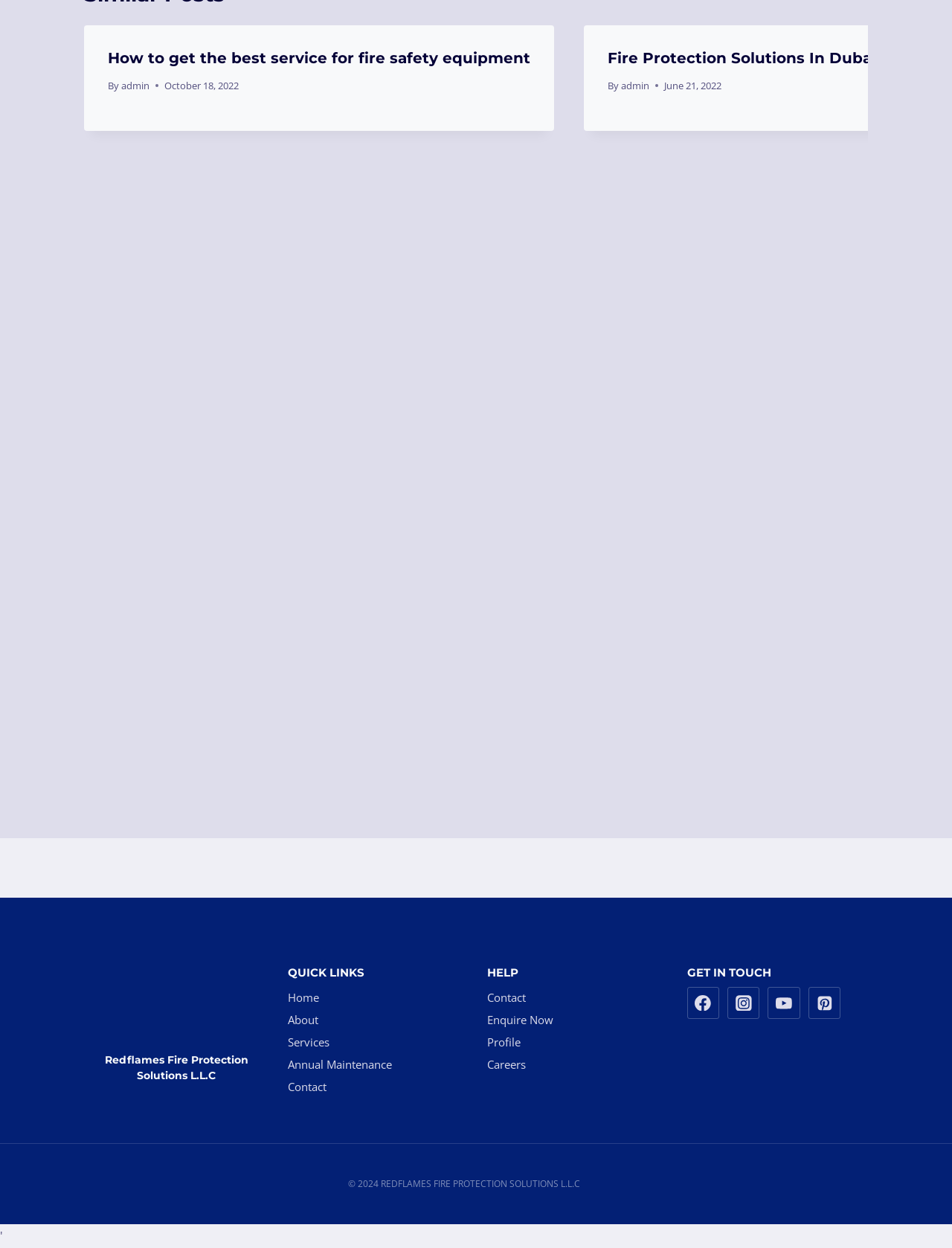Who is the author of the second article?
Look at the image and respond with a one-word or short phrase answer.

admin